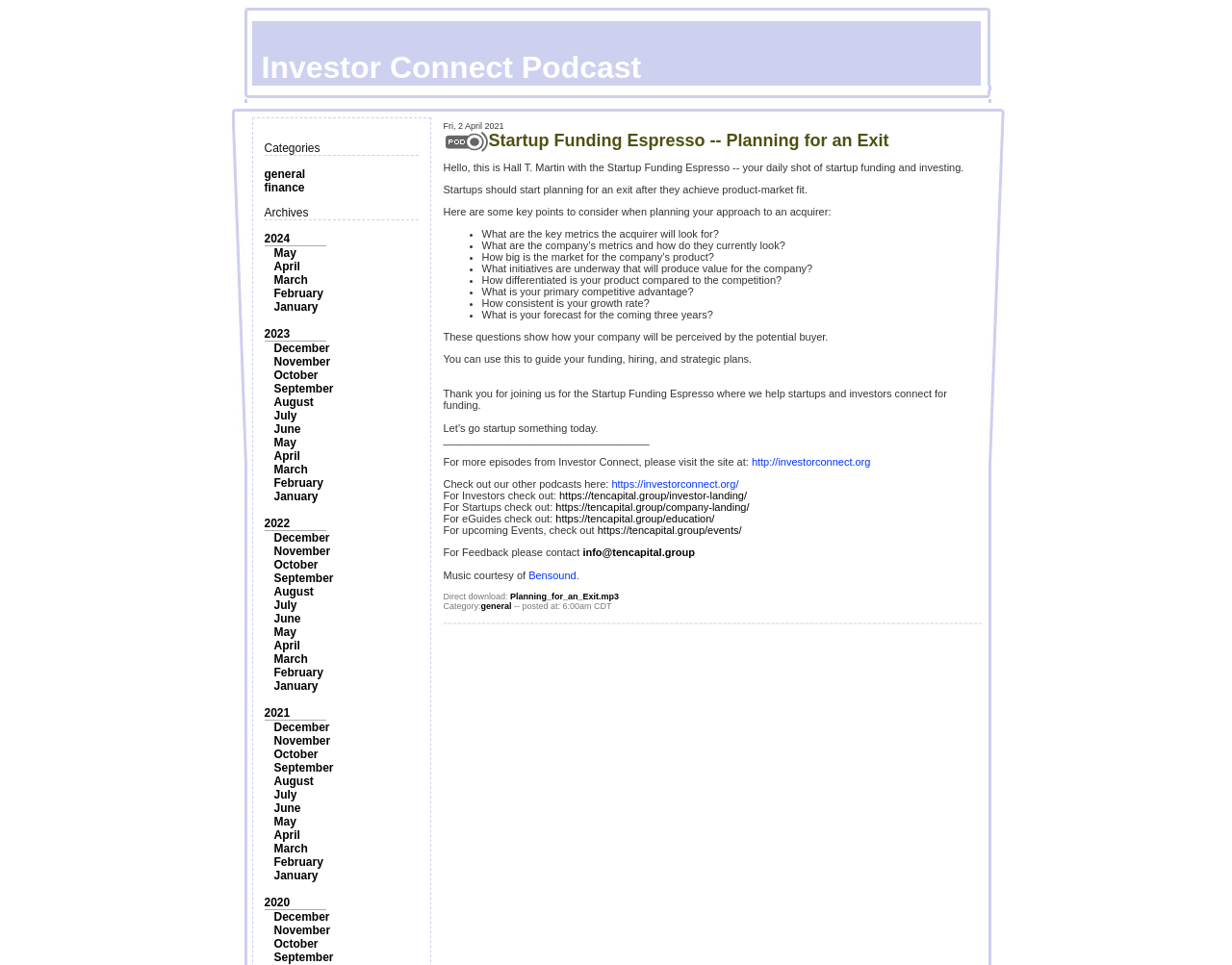Please analyze the image and provide a thorough answer to the question:
How many key points are mentioned for planning an exit?

The number of key points mentioned for planning an exit can be determined by counting the list markers and their corresponding text content, which are 10 in total.